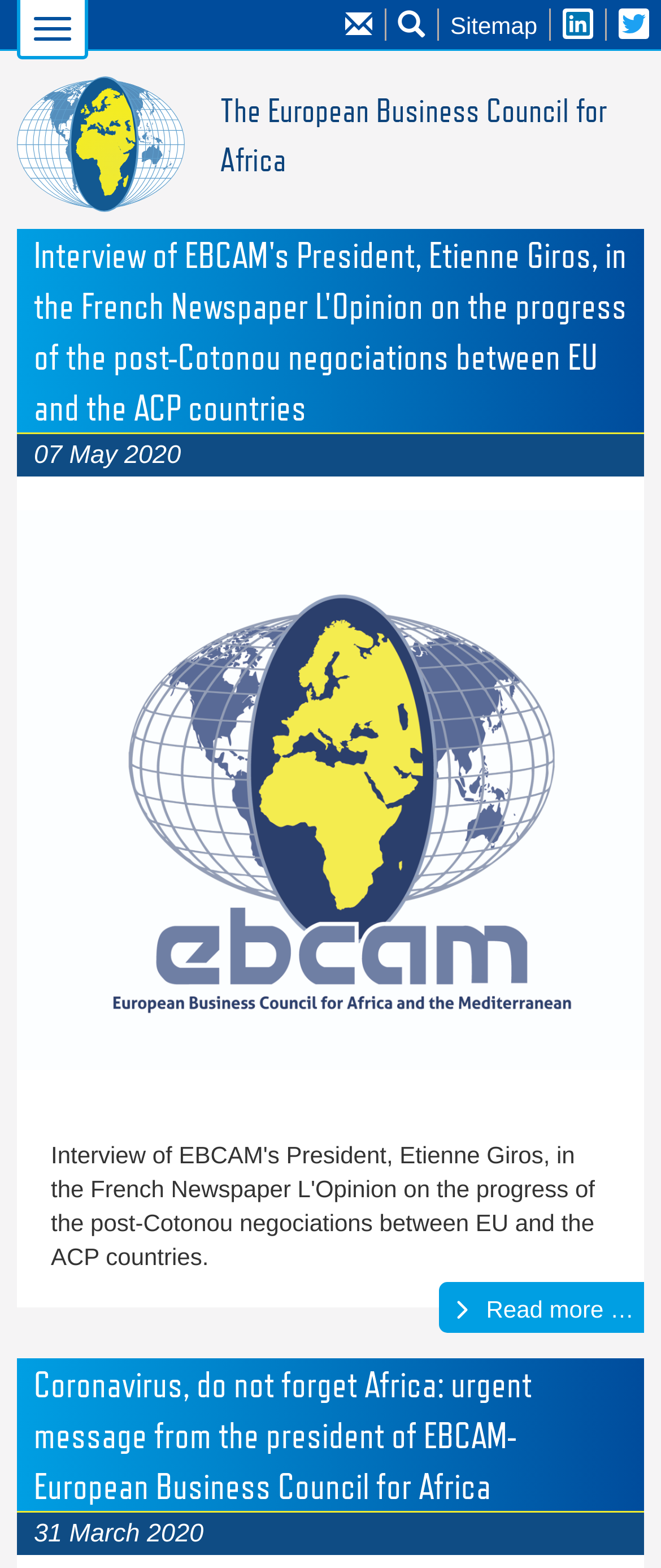Please determine the bounding box coordinates of the clickable area required to carry out the following instruction: "Check the post about Coronavirus and Africa". The coordinates must be four float numbers between 0 and 1, represented as [left, top, right, bottom].

[0.051, 0.866, 0.949, 0.963]